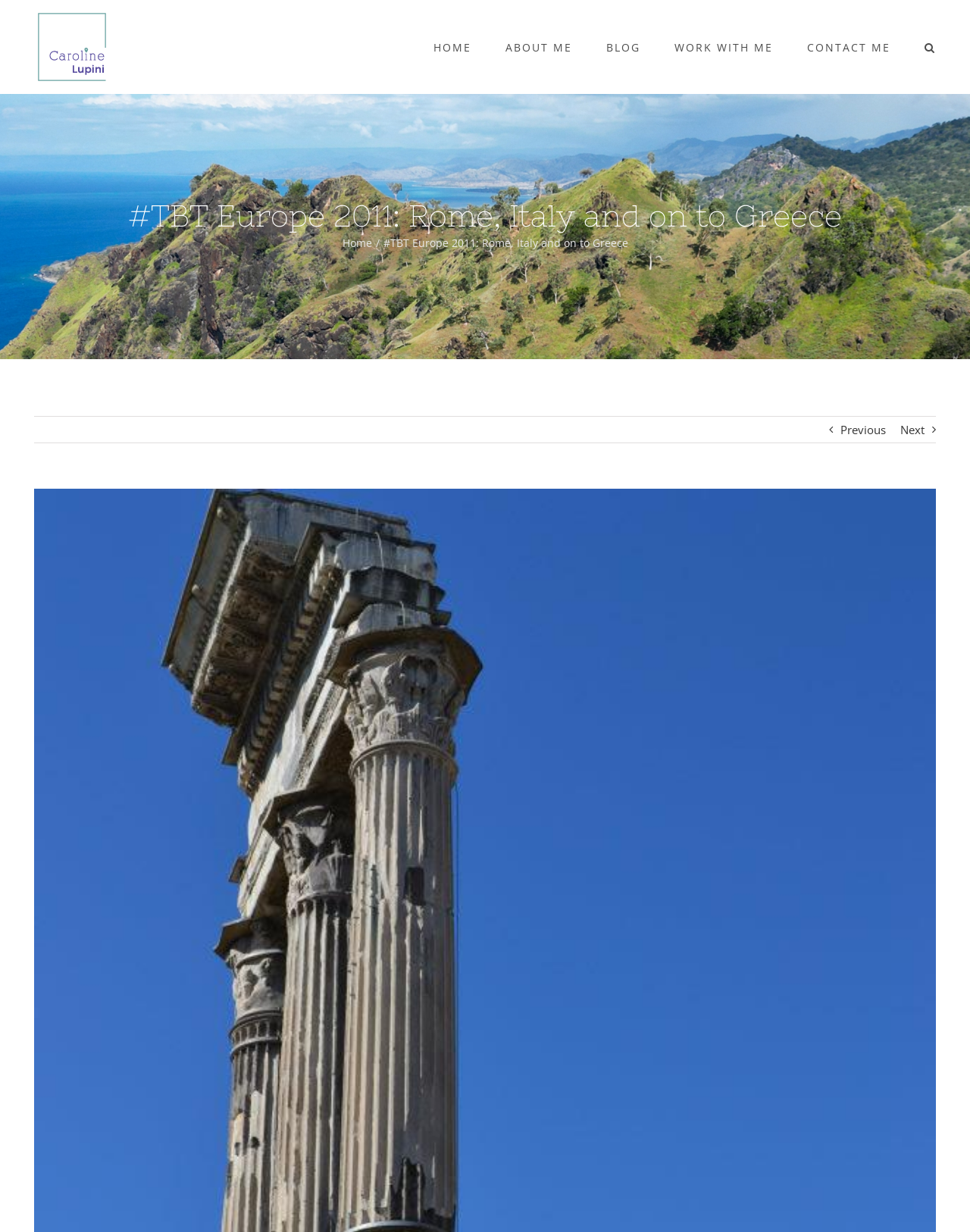Please locate the bounding box coordinates of the element's region that needs to be clicked to follow the instruction: "Go to the previous page". The bounding box coordinates should be provided as four float numbers between 0 and 1, i.e., [left, top, right, bottom].

[0.866, 0.338, 0.913, 0.359]